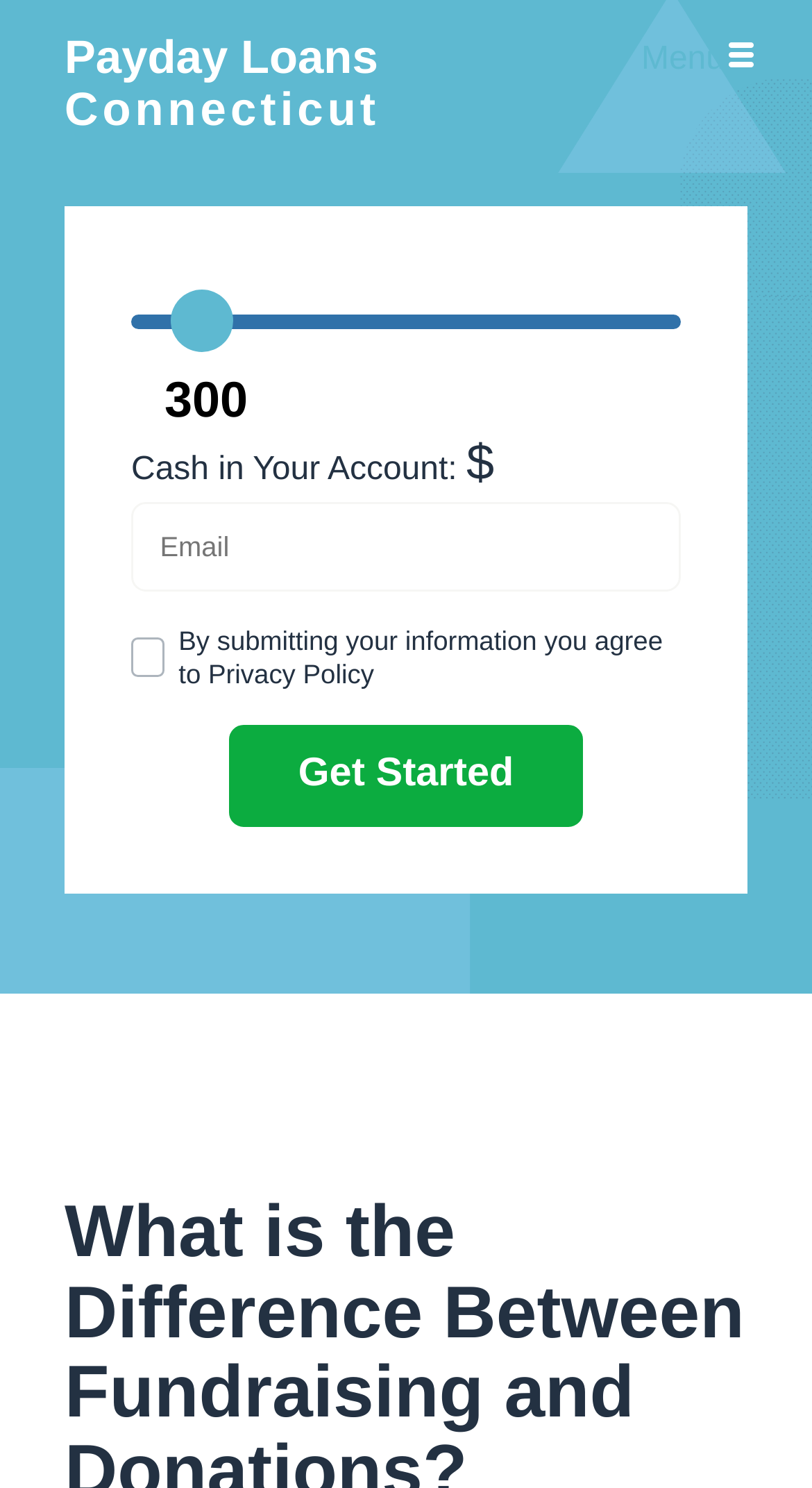What is the default value in the first textbox?
Utilize the image to construct a detailed and well-explained answer.

The first textbox has a StaticText element with the text '300' inside it, indicating that the default value in the textbox is 300.